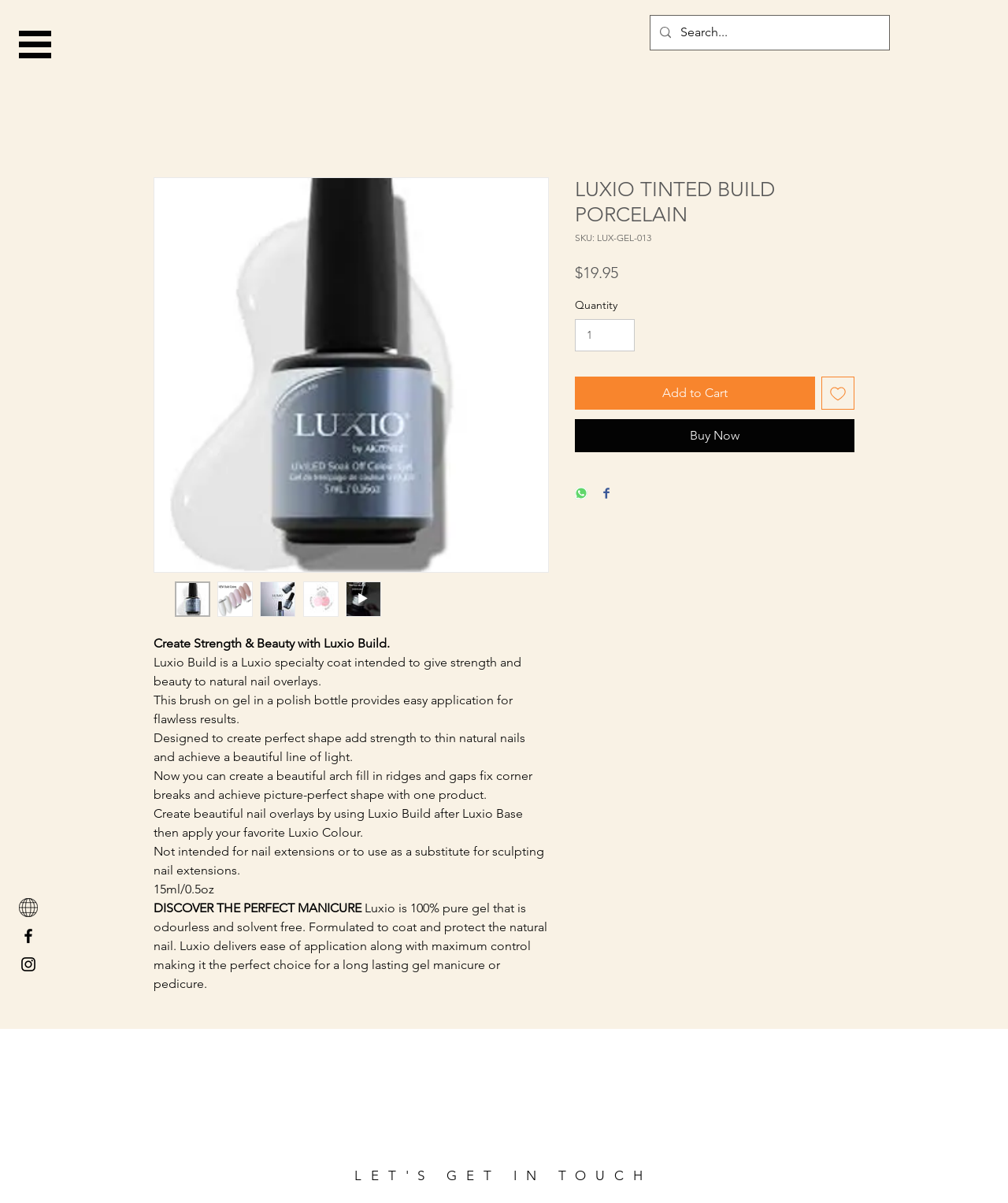Locate the bounding box coordinates of the segment that needs to be clicked to meet this instruction: "Add to cart".

[0.57, 0.313, 0.809, 0.34]